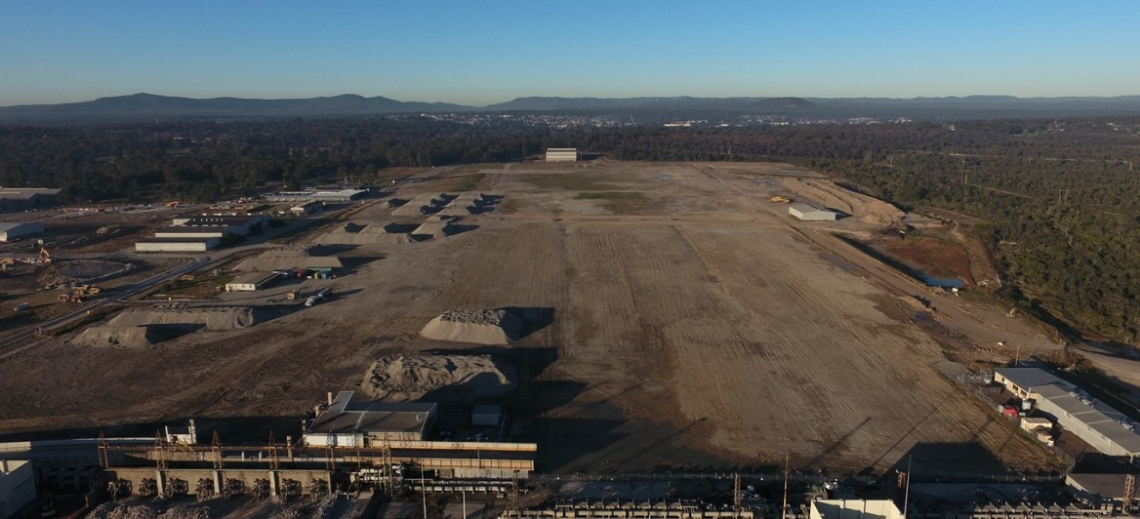What is the color of the sky in the image?
Based on the screenshot, respond with a single word or phrase.

Clear blue